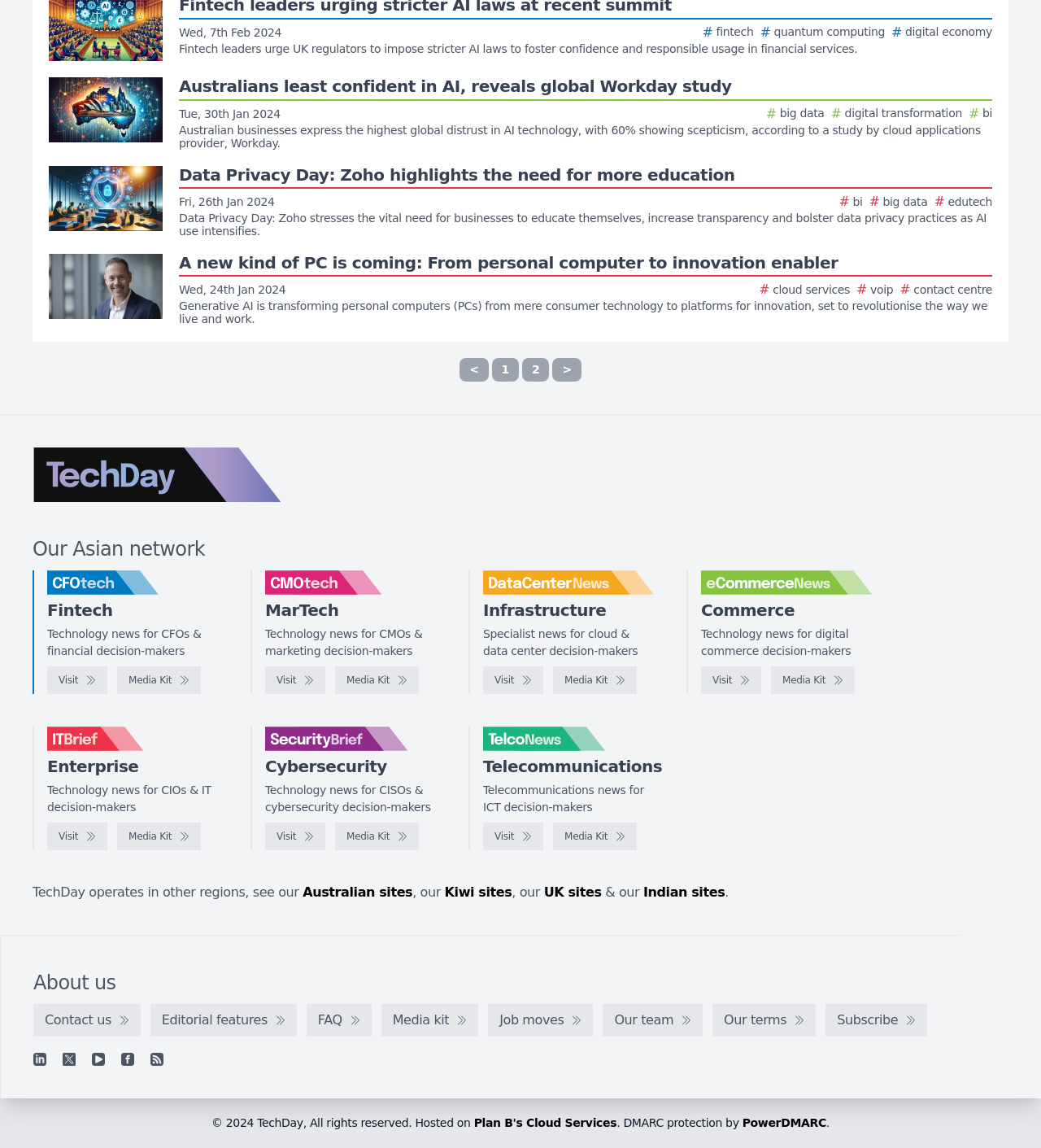What is the topic of the first story?
Could you please answer the question thoroughly and with as much detail as possible?

The first story is about Australians being least confident in AI, which reveals that the topic of the story is AI technology.